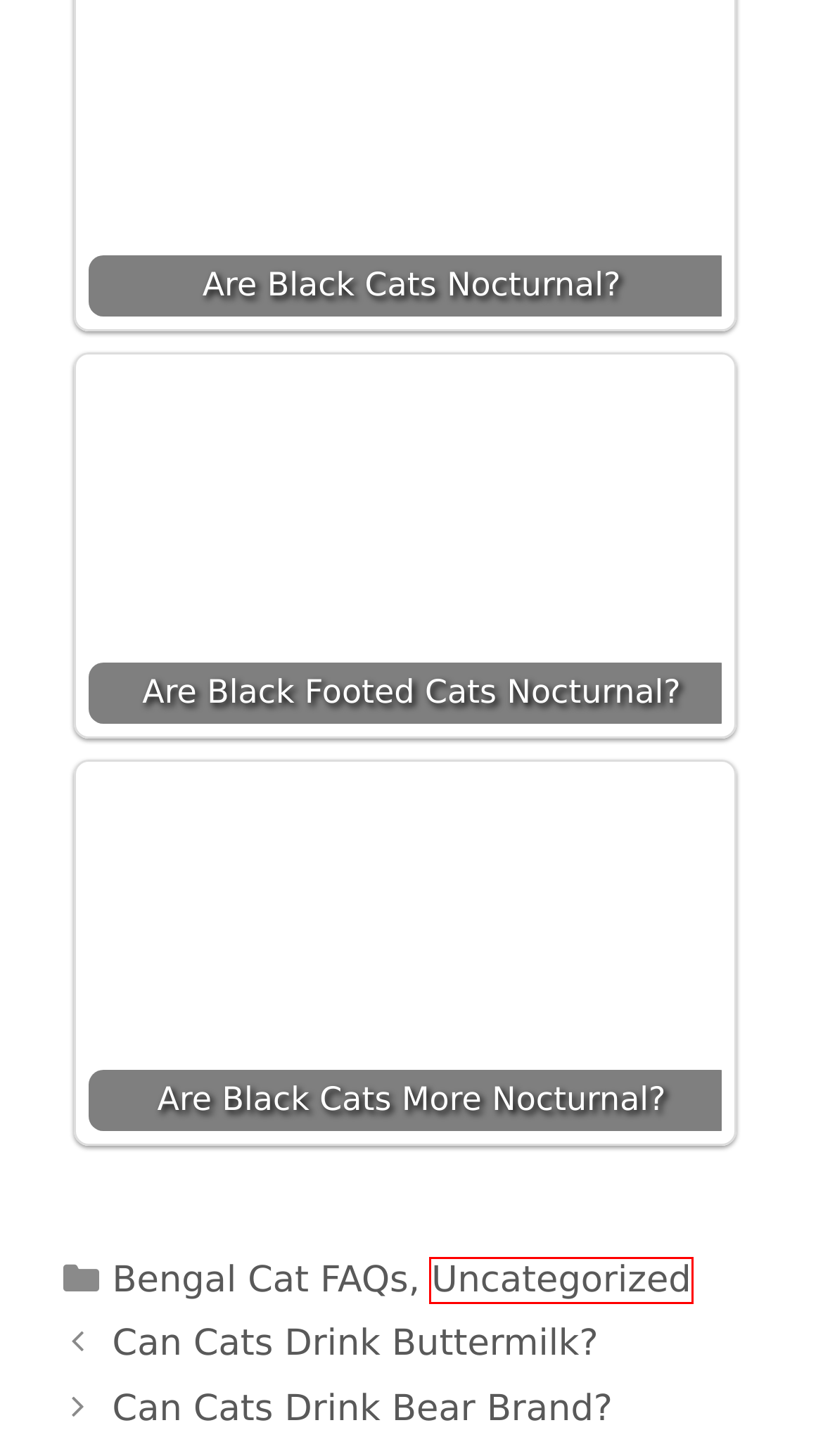Observe the provided screenshot of a webpage that has a red rectangle bounding box. Determine the webpage description that best matches the new webpage after clicking the element inside the red bounding box. Here are the candidates:
A. are black bengal cats rare - Authentic Bengal Cats
B. Are Black Cats More Nocturnal? - Authentic Bengal Cats
C. Bengal Cat FAQs - Authentic Bengal Cats
D. authenticbengalcatadmin - Authentic Bengal Cats
E. Can Cats Drink Buttermilk? - Authentic Bengal Cats
F. Can Cats Drink Bear Brand? - Authentic Bengal Cats
G. Uncategorized - Authentic Bengal Cats
H. Are Black Footed Cats Nocturnal? - Authentic Bengal Cats

G